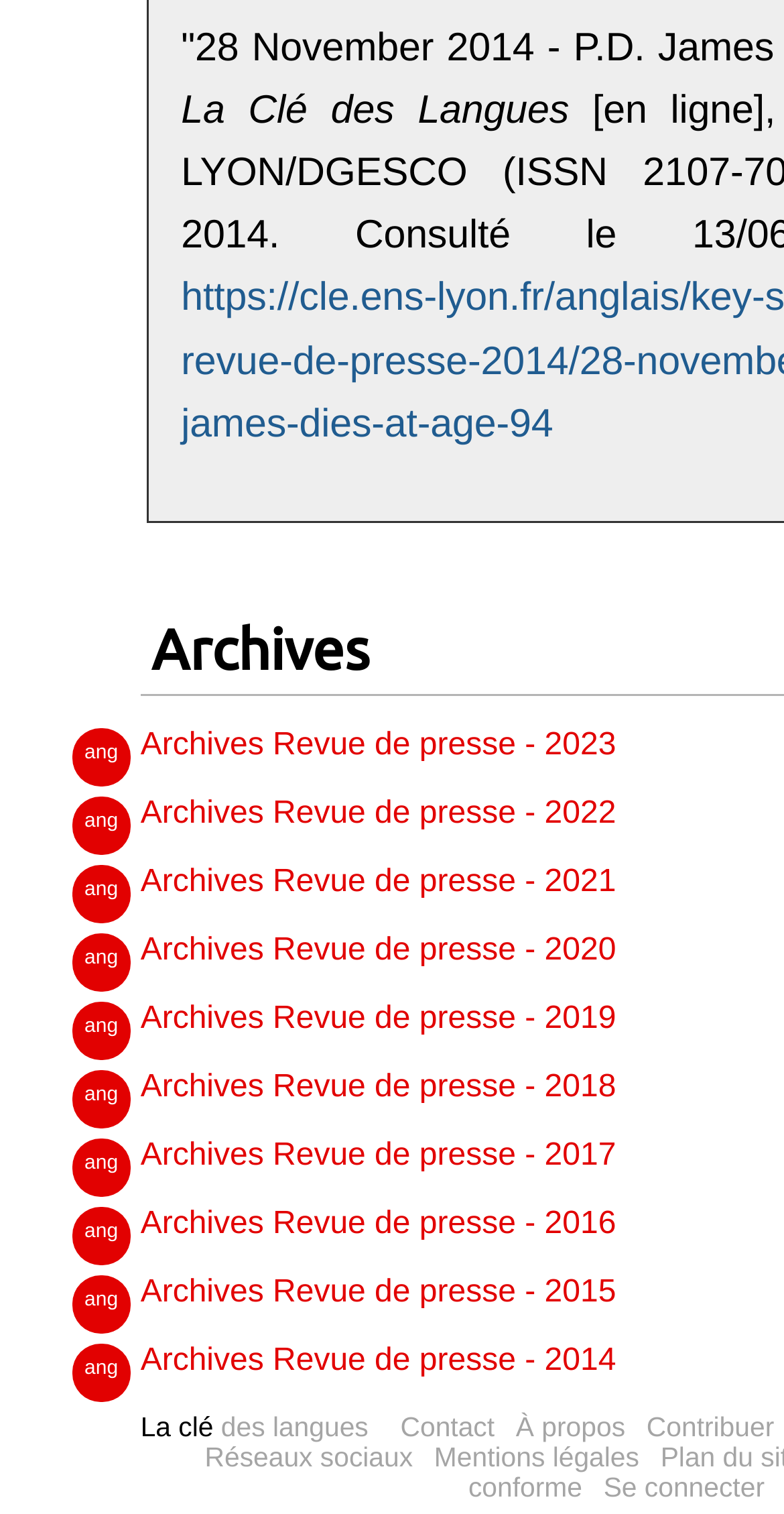Find the bounding box coordinates of the clickable area required to complete the following action: "View Réseaux sociaux".

[0.261, 0.952, 0.527, 0.972]